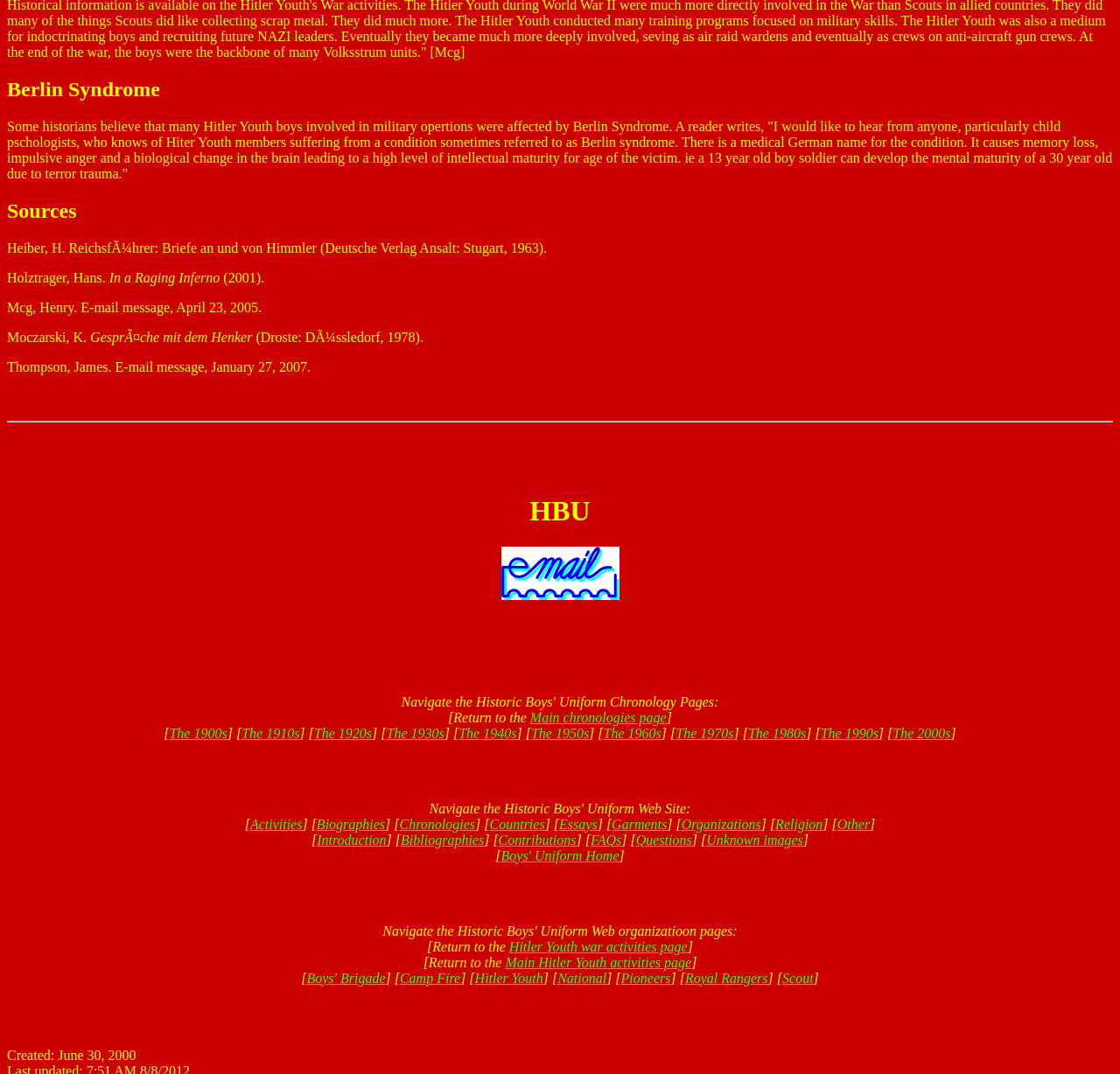Find the bounding box of the web element that fits this description: "The 1940s".

[0.41, 0.675, 0.461, 0.689]